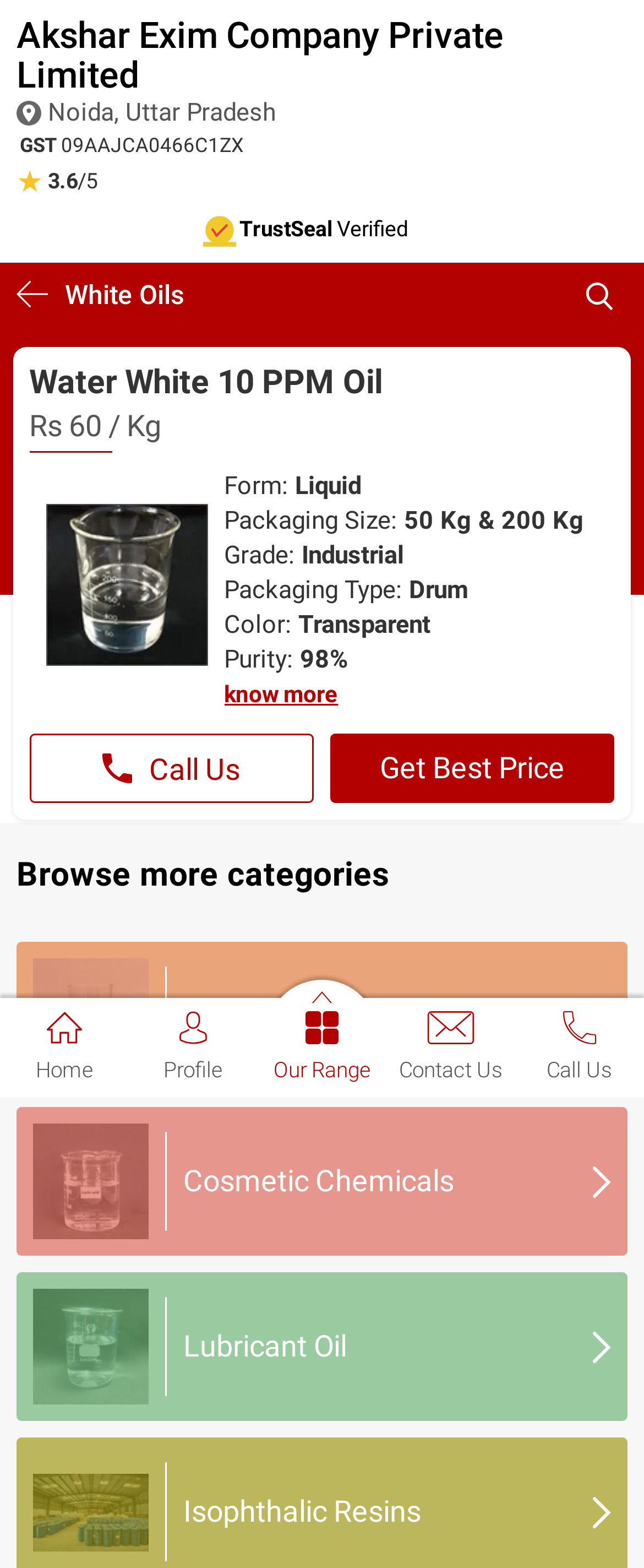Please identify the bounding box coordinates of the element's region that should be clicked to execute the following instruction: "View Water White 10 PPM Oil details". The bounding box coordinates must be four float numbers between 0 and 1, i.e., [left, top, right, bottom].

[0.046, 0.221, 0.98, 0.261]